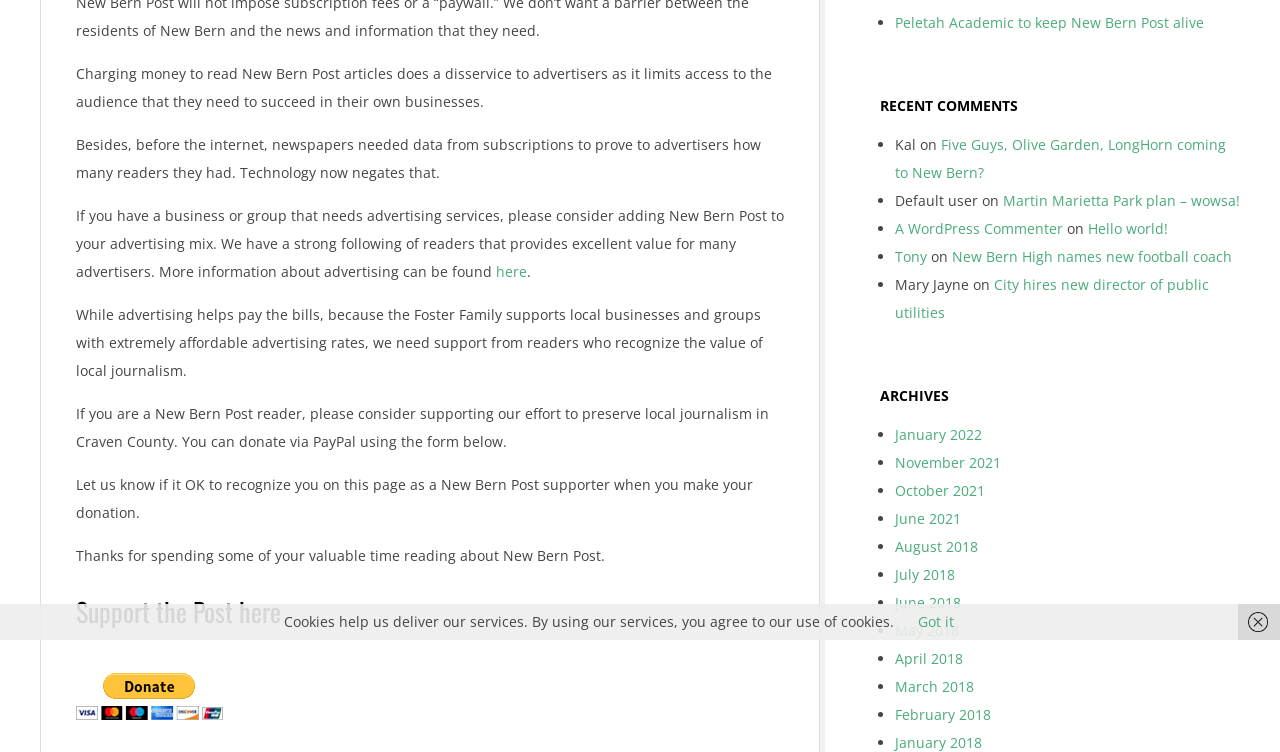Find the bounding box coordinates of the UI element according to this description: "A WordPress Commenter".

[0.699, 0.291, 0.83, 0.316]